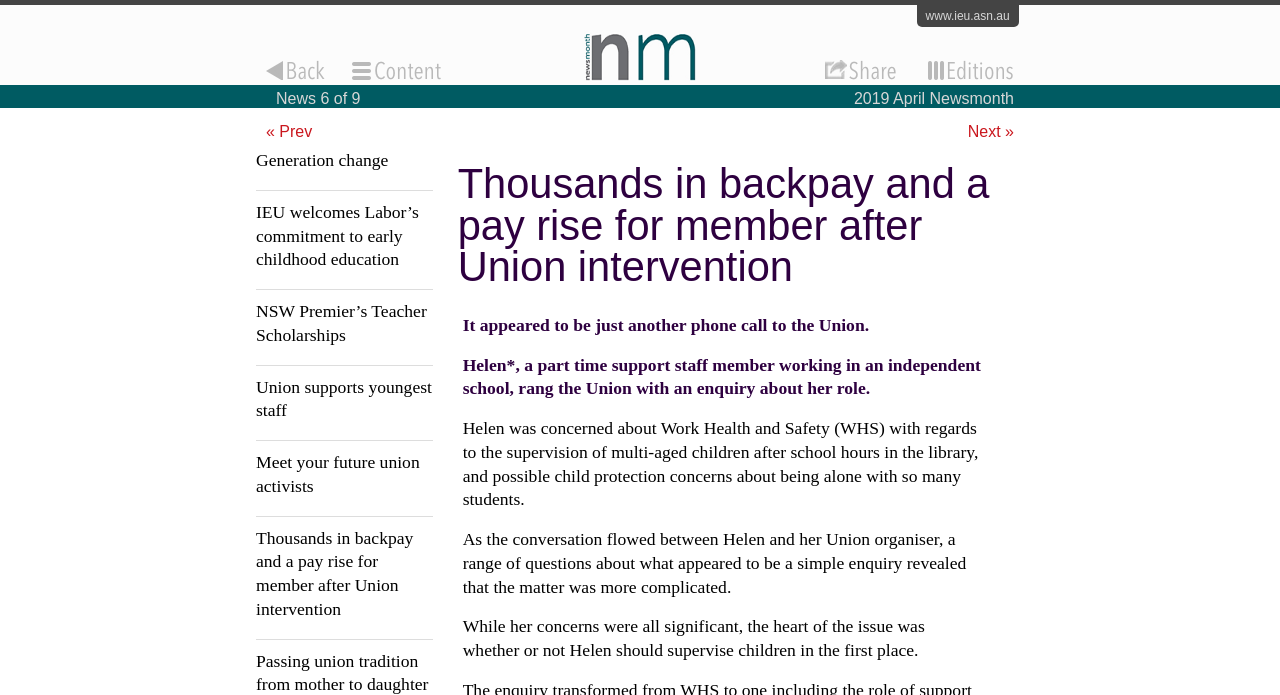Please locate the bounding box coordinates of the element that needs to be clicked to achieve the following instruction: "read about Union supports youngest staff". The coordinates should be four float numbers between 0 and 1, i.e., [left, top, right, bottom].

[0.2, 0.54, 0.338, 0.609]